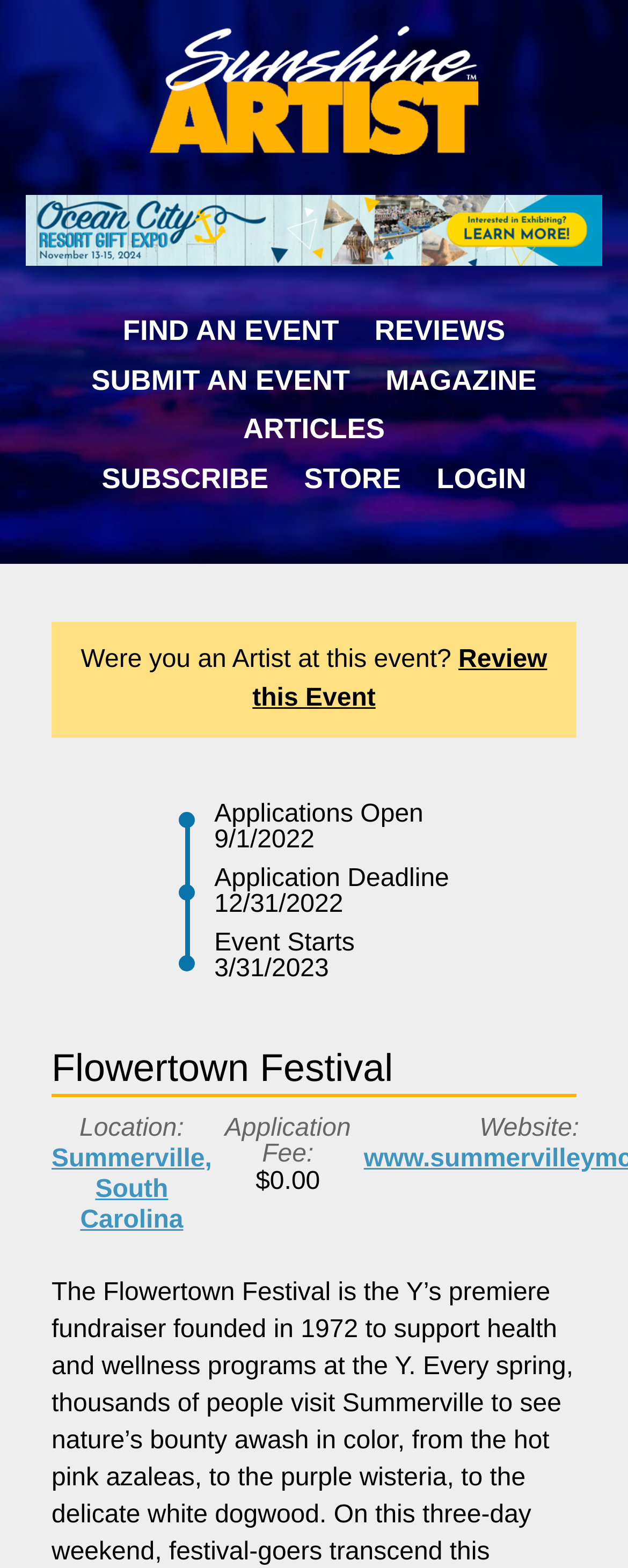What is the purpose of the 'Review this Event' link?
By examining the image, provide a one-word or phrase answer.

To review the event